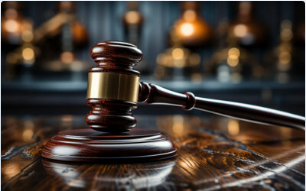Using the information in the image, give a detailed answer to the following question: What is the atmosphere of the background?

The caption describes the background as having blurred silhouettes of legal books and an ambient glow of lighting, which creates an atmosphere reminiscent of a courtroom or legal office.